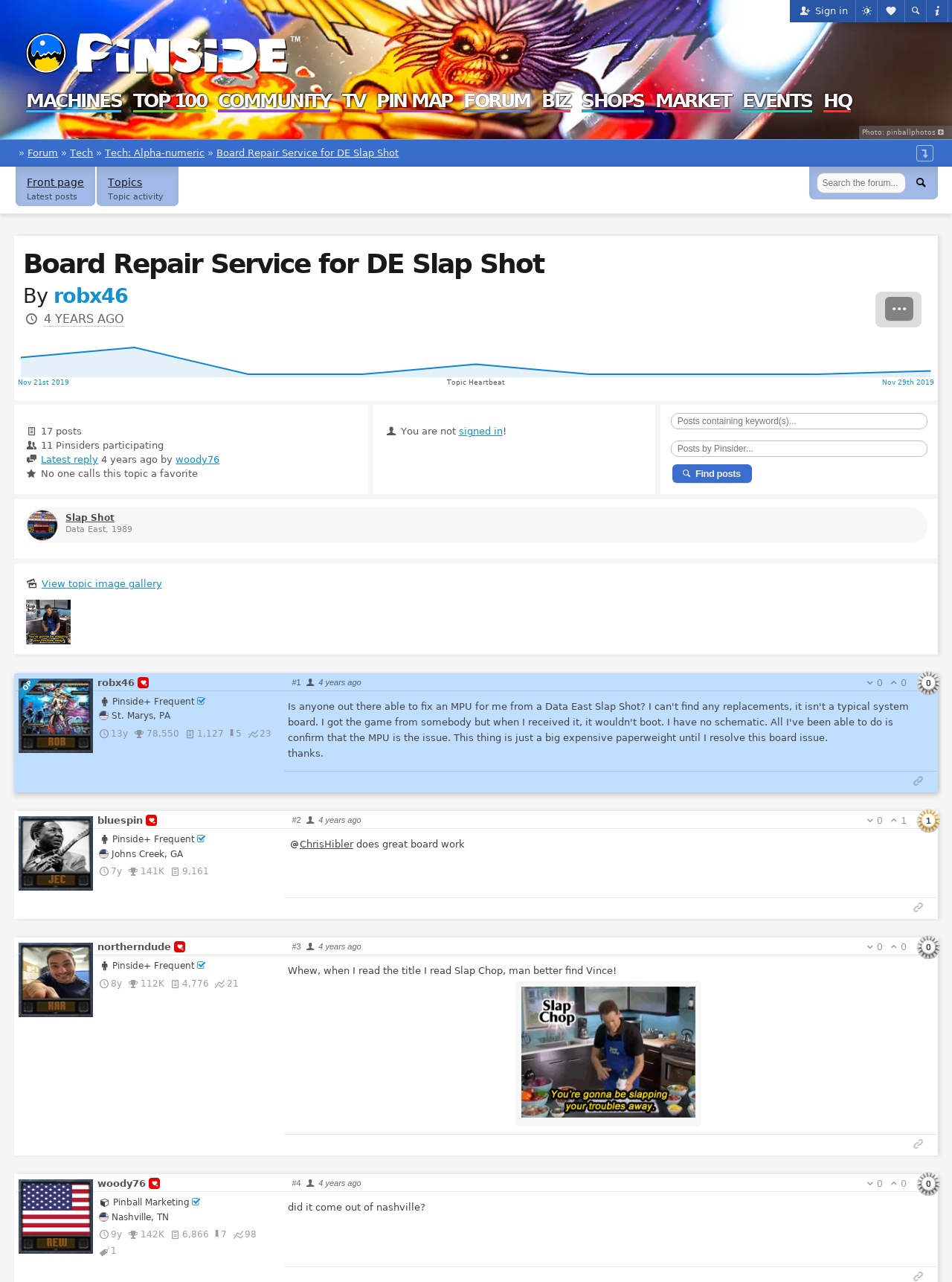Please find the bounding box coordinates for the clickable element needed to perform this instruction: "Go to the forum".

[0.487, 0.073, 0.557, 0.086]